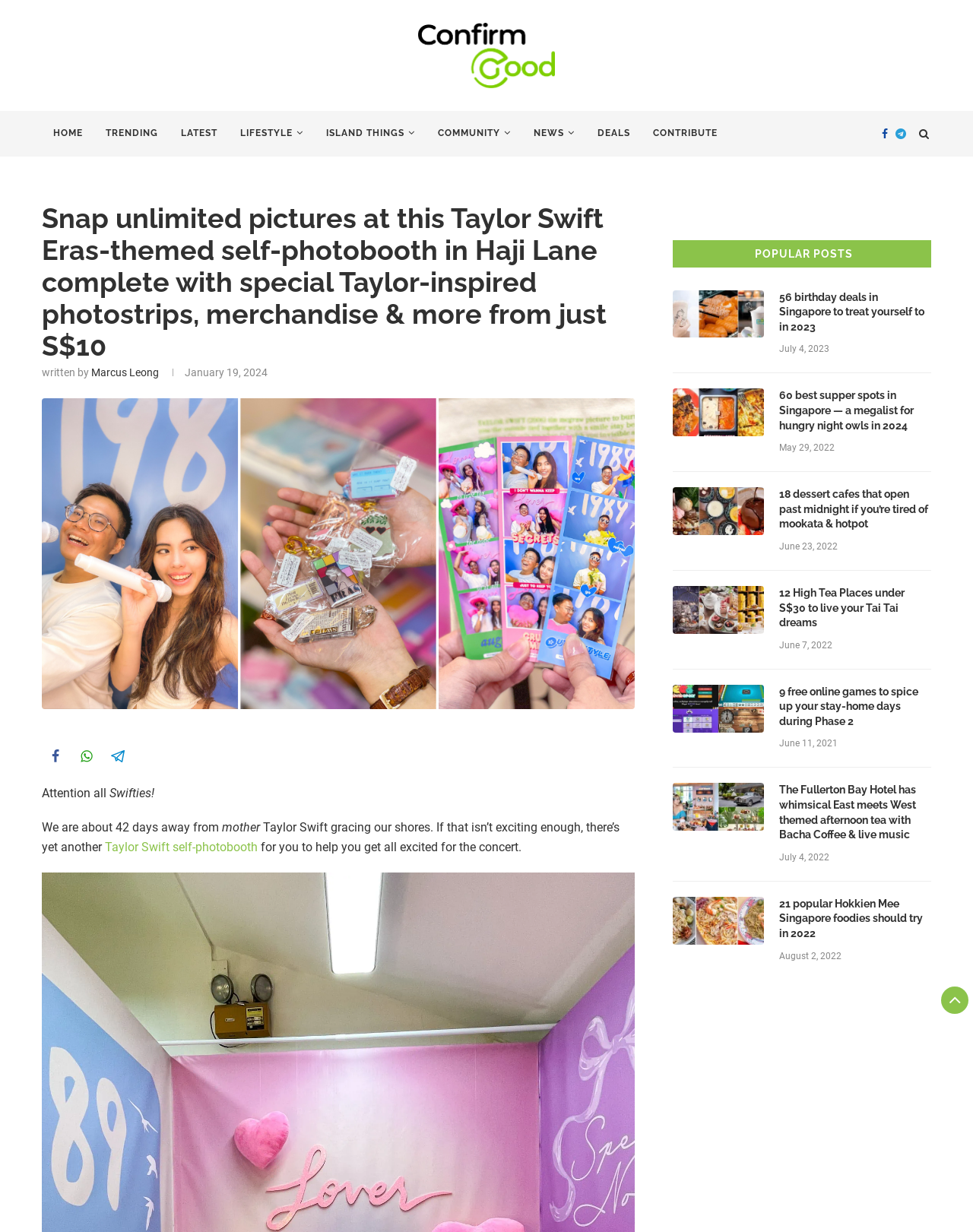Determine the bounding box coordinates of the clickable region to follow the instruction: "View the 'Taylor Swift self-photobooth' article".

[0.108, 0.682, 0.265, 0.693]